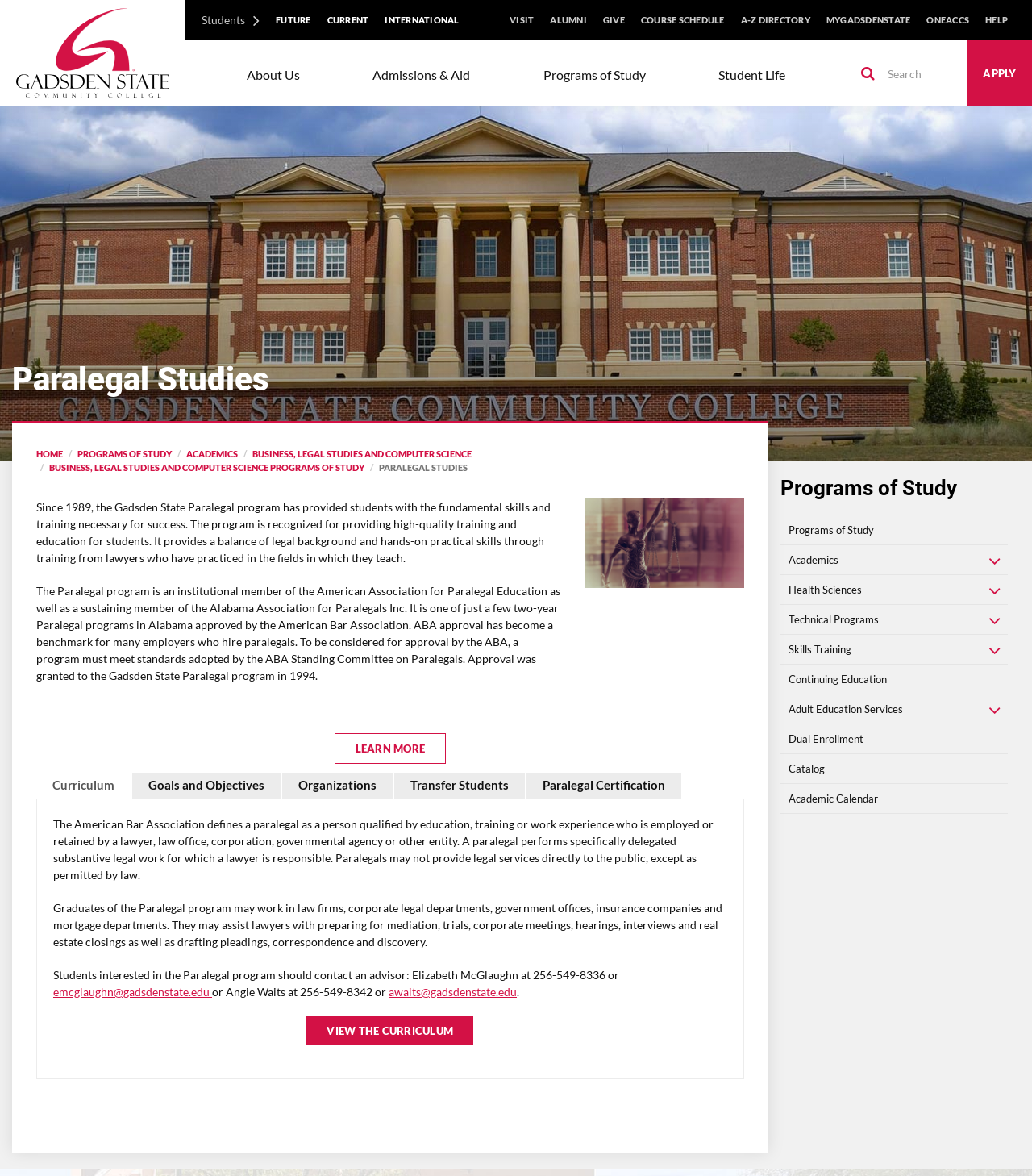Using details from the image, please answer the following question comprehensively:
What is the program of study being described?

The program of study being described can be found in the heading element that says 'Paralegal Studies', which is located below the main navigation menu.